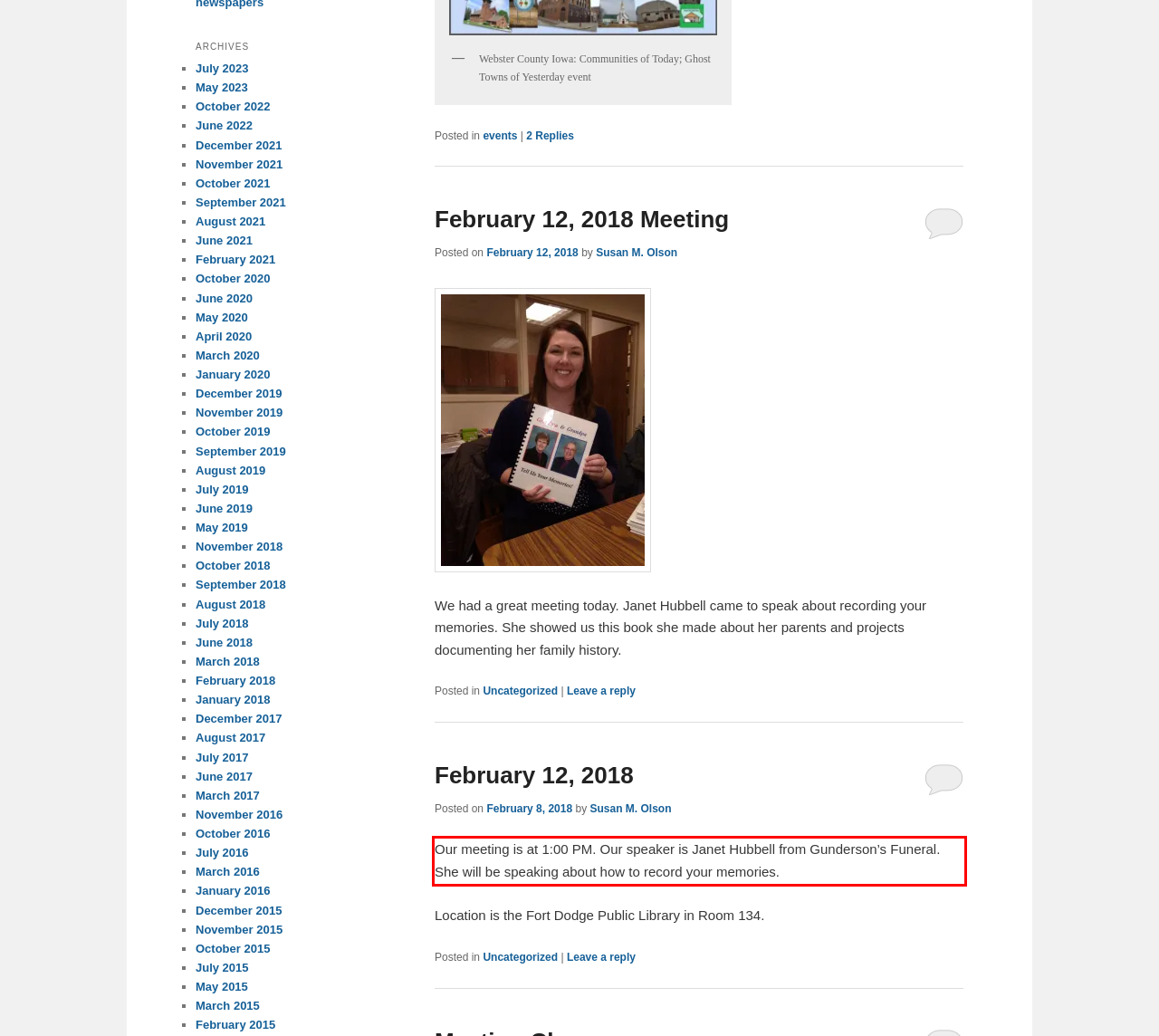From the given screenshot of a webpage, identify the red bounding box and extract the text content within it.

Our meeting is at 1:00 PM. Our speaker is Janet Hubbell from Gunderson’s Funeral. She will be speaking about how to record your memories.